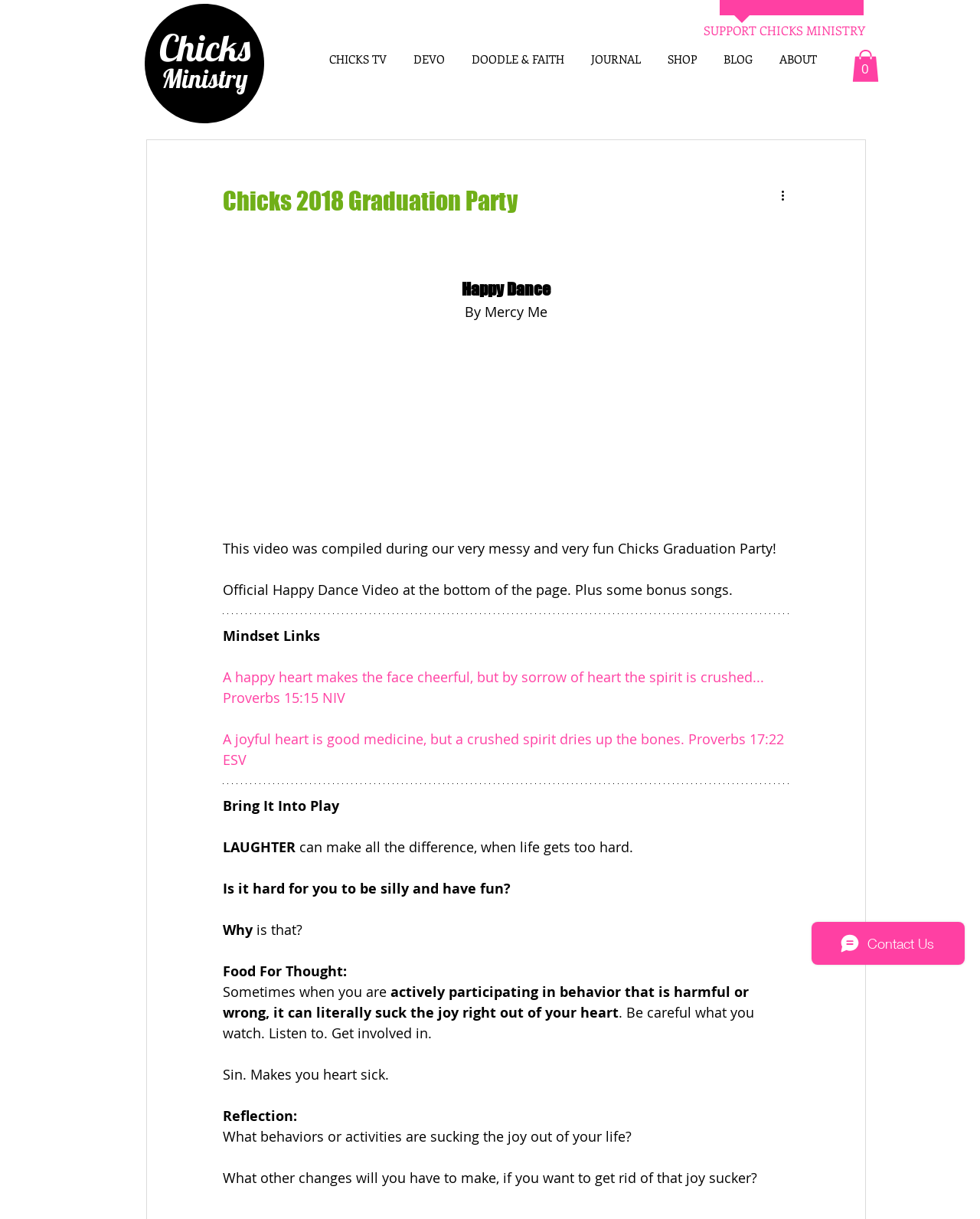Find the bounding box coordinates of the element I should click to carry out the following instruction: "Click the 'SUPPORT CHICKS MINISTRY' link".

[0.714, 0.009, 0.886, 0.041]